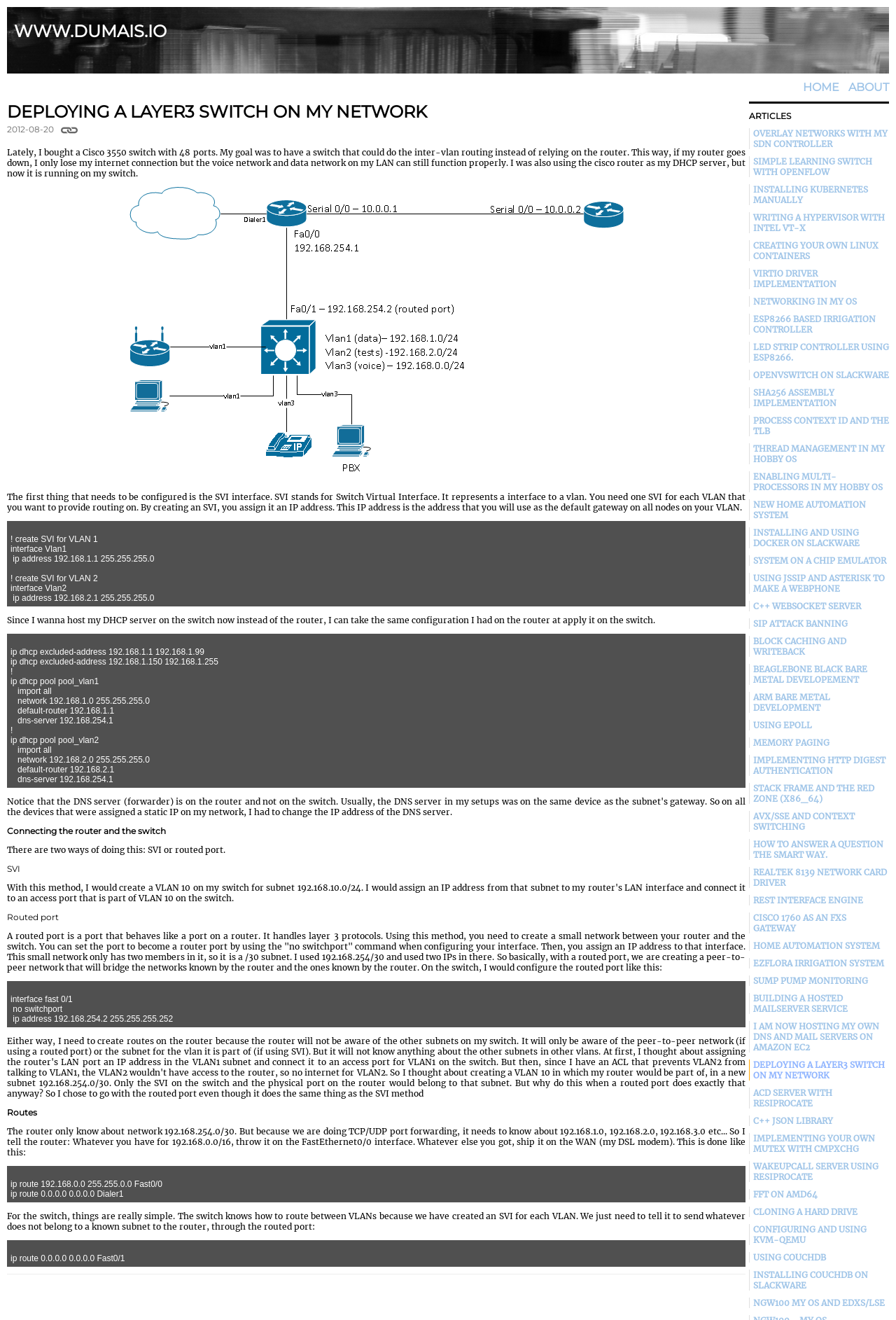Please identify the bounding box coordinates of the area that needs to be clicked to fulfill the following instruction: "Visit Model Portfolio."

None